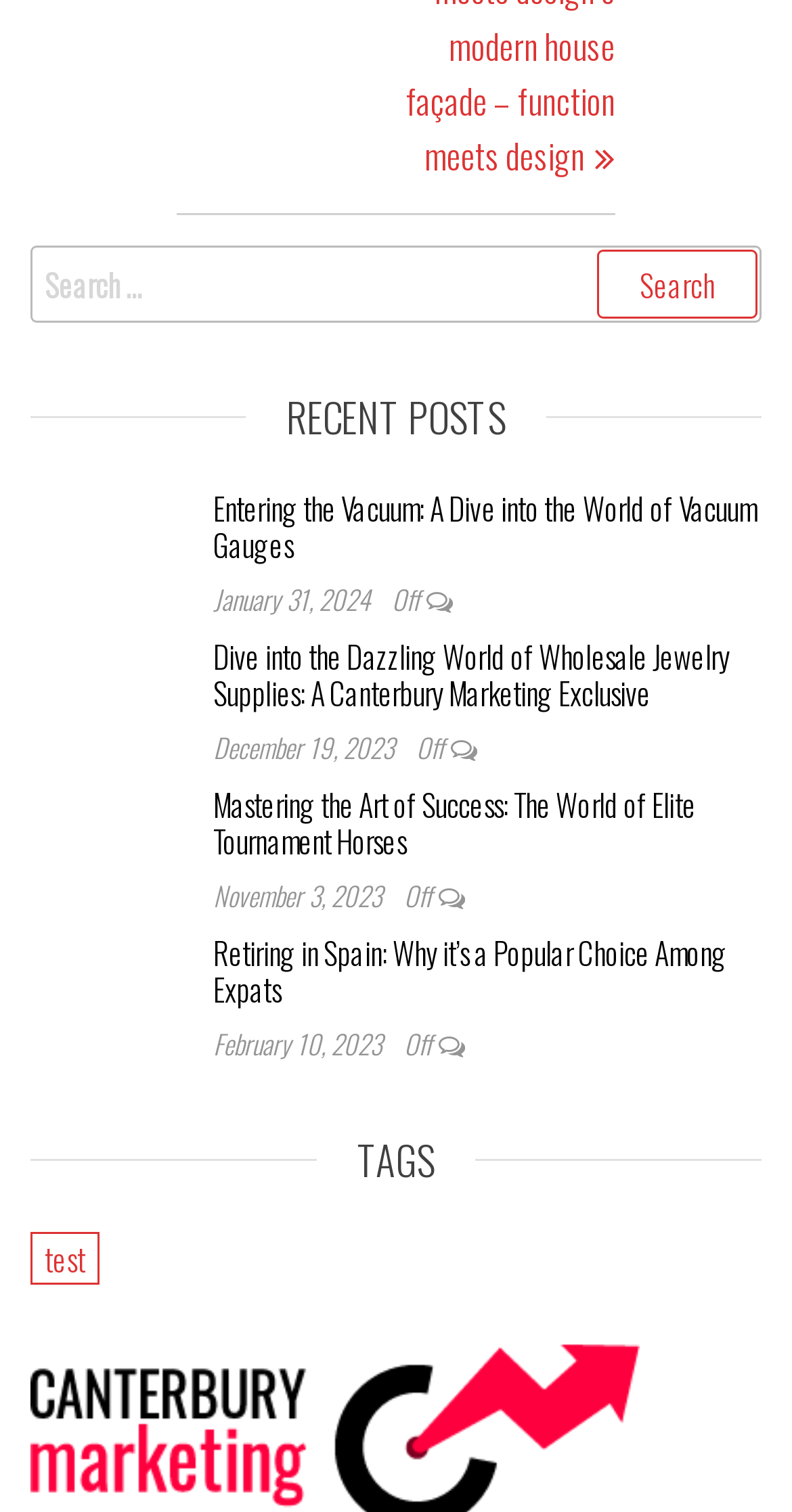Please give a succinct answer to the question in one word or phrase:
How many images are there on the webpage?

5